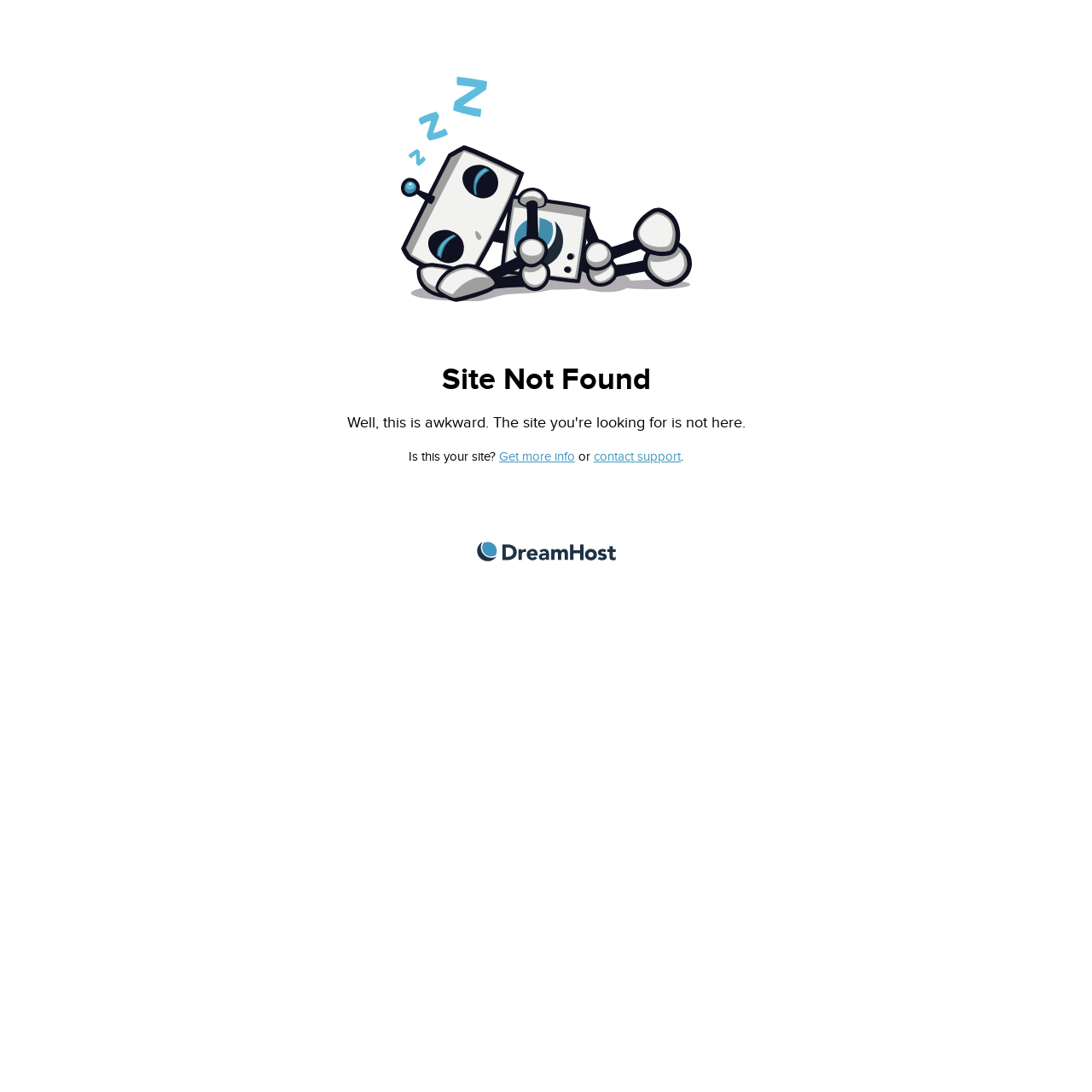Use the details in the image to answer the question thoroughly: 
What is the name of the hosting provider?

The link 'DreamHost' is present on the webpage, suggesting that DreamHost is the hosting provider for the domain.